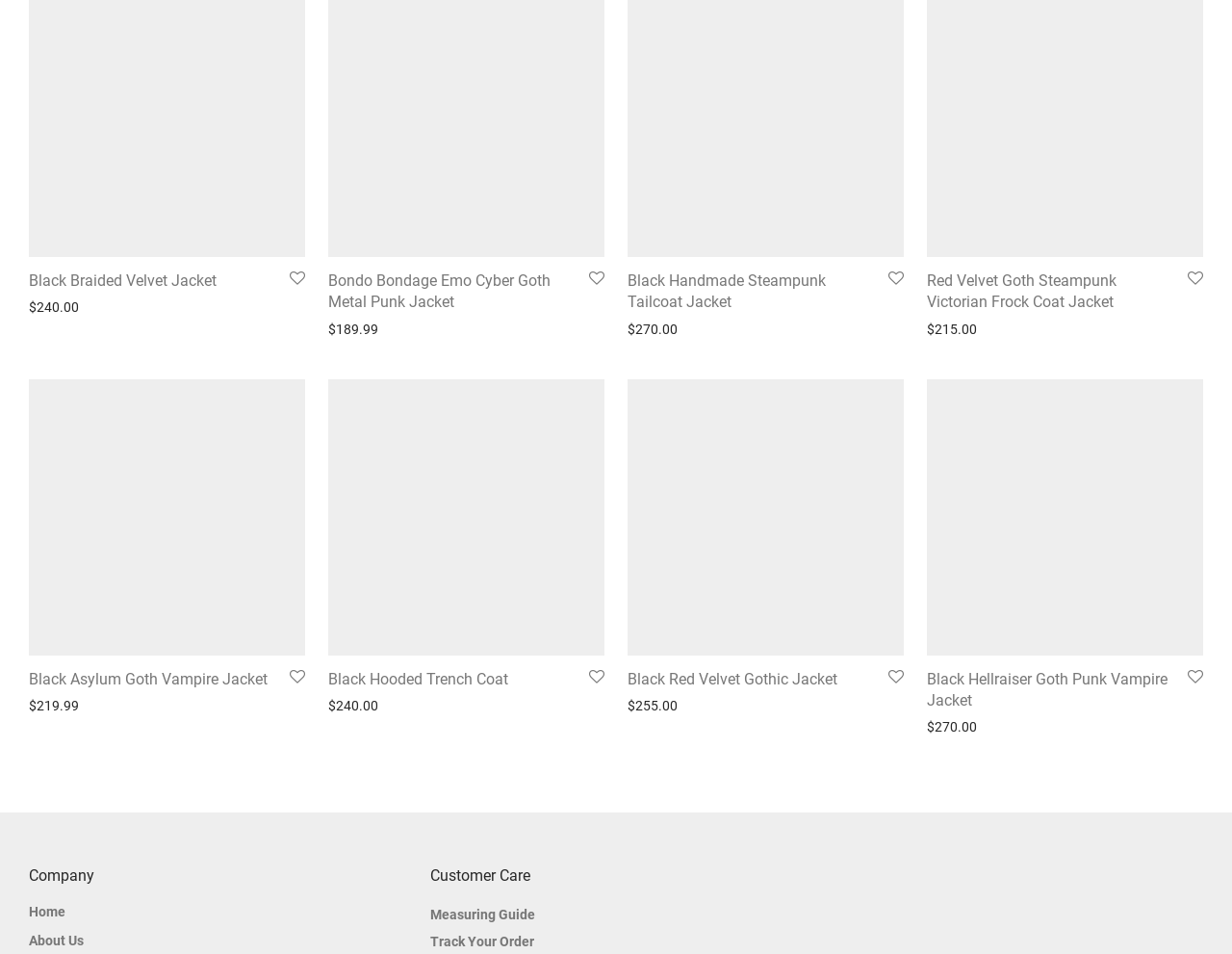What is the name of the first jacket displayed?
Examine the image closely and answer the question with as much detail as possible.

I looked at the first heading element and found the text 'Black Braided Velvet Jacket'.